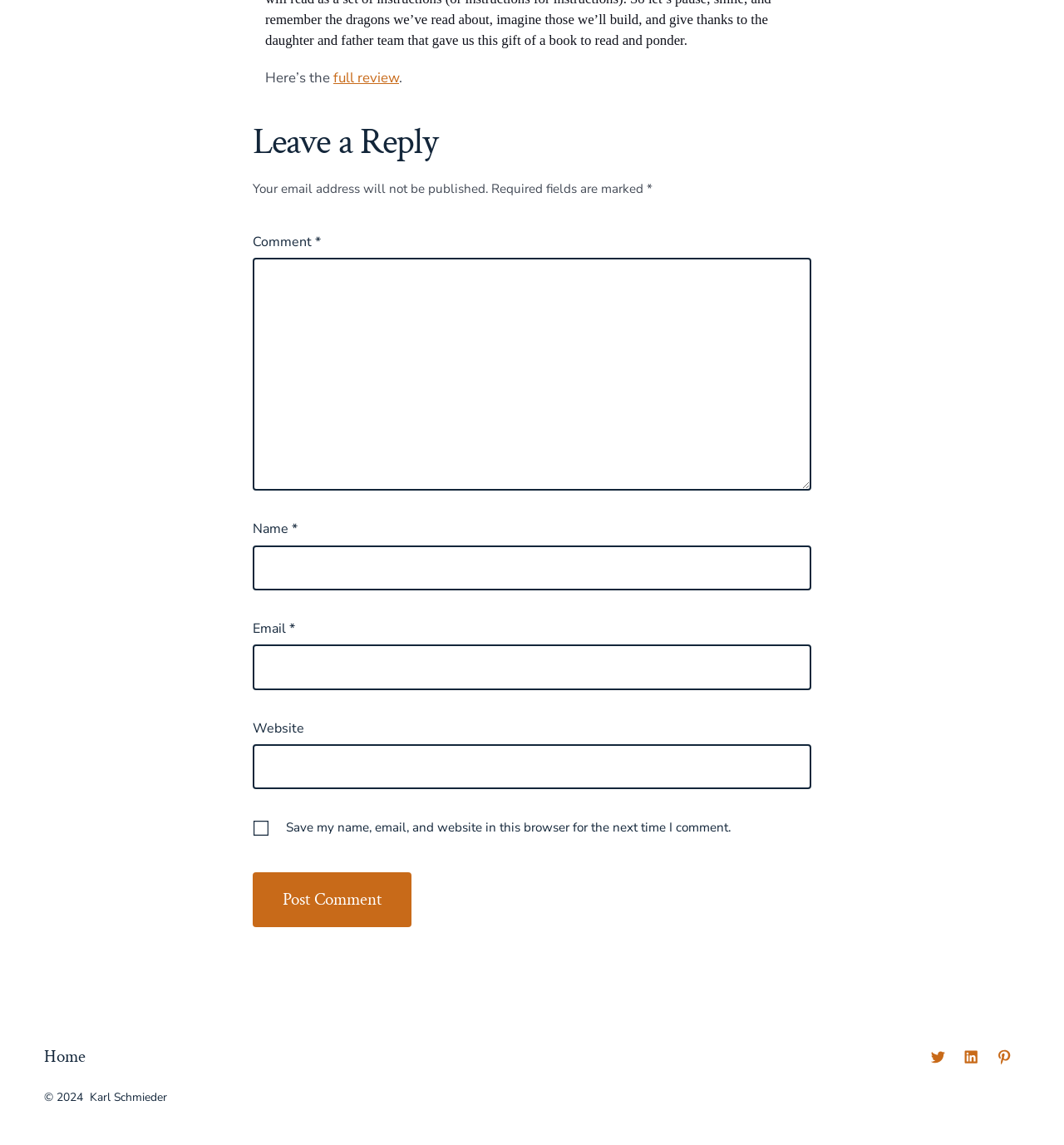Please determine the bounding box coordinates for the element that should be clicked to follow these instructions: "Visit the home page".

[0.042, 0.907, 0.101, 0.941]